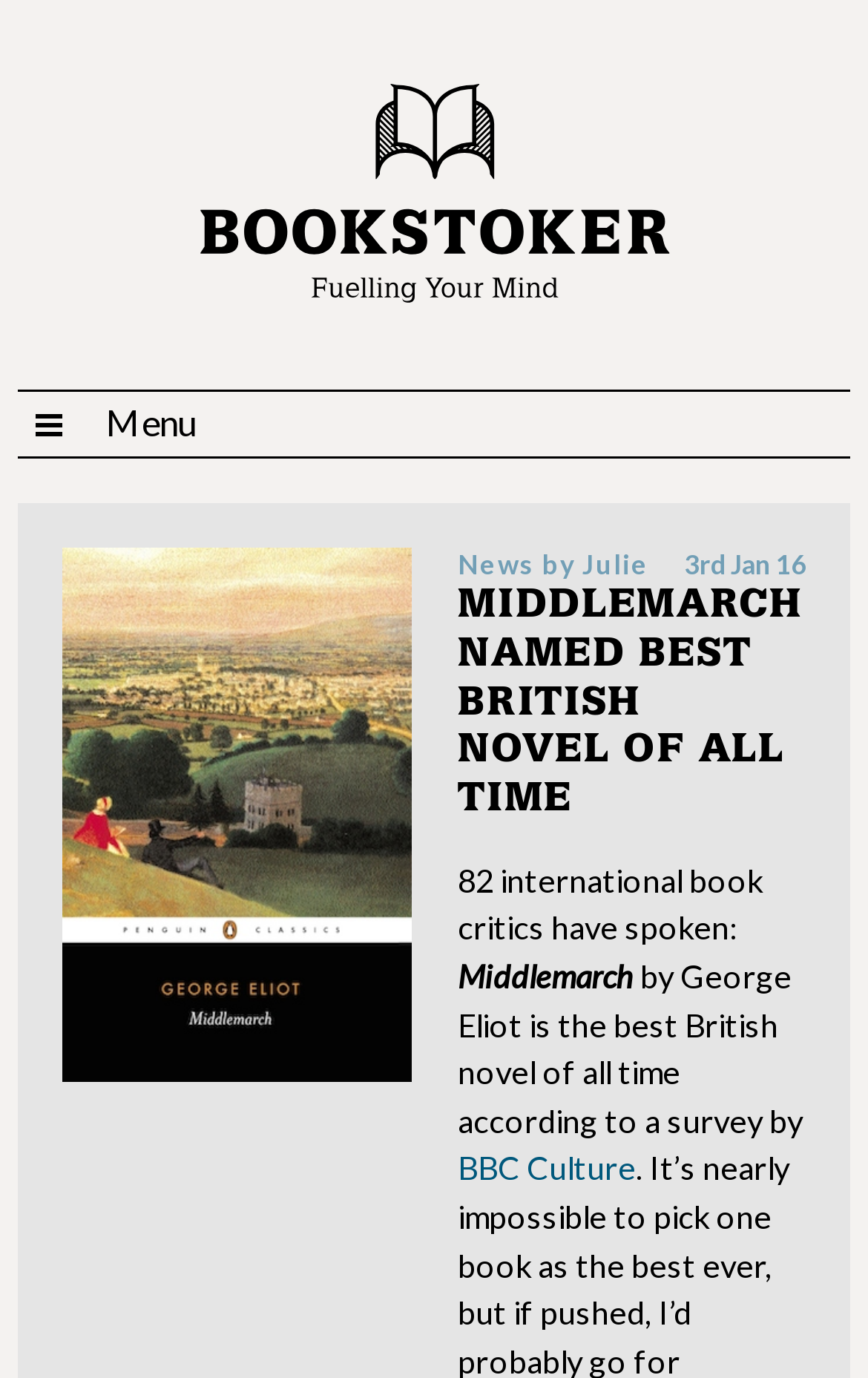Can you look at the image and give a comprehensive answer to the question:
How many international book critics were surveyed?

I found the answer by looking at the text '82 international book critics have spoken:' which is located at the top of the main content section, and it clearly states that 82 international book critics were surveyed.